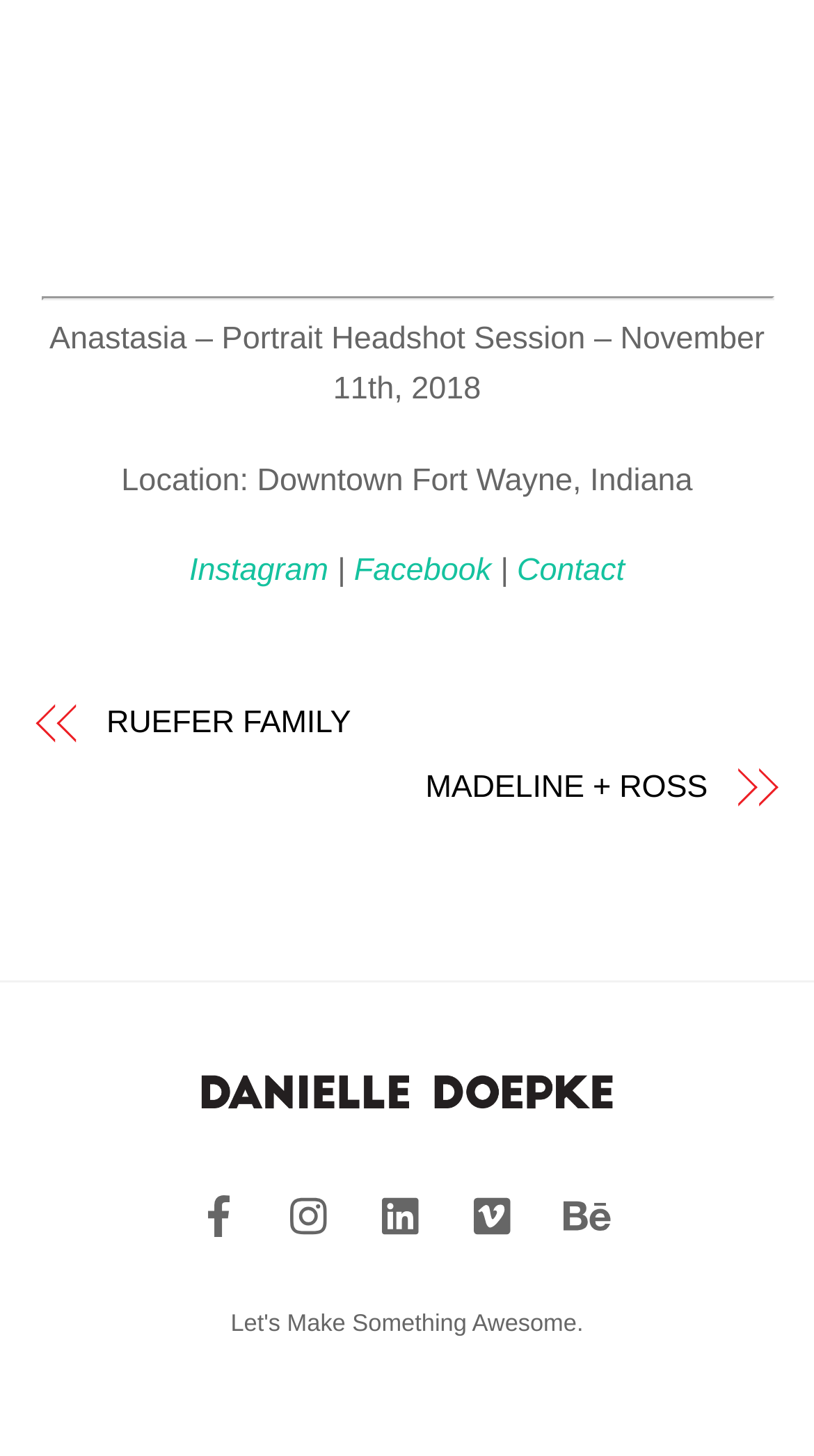Identify the bounding box coordinates necessary to click and complete the given instruction: "Visit Instagram".

[0.232, 0.38, 0.403, 0.404]